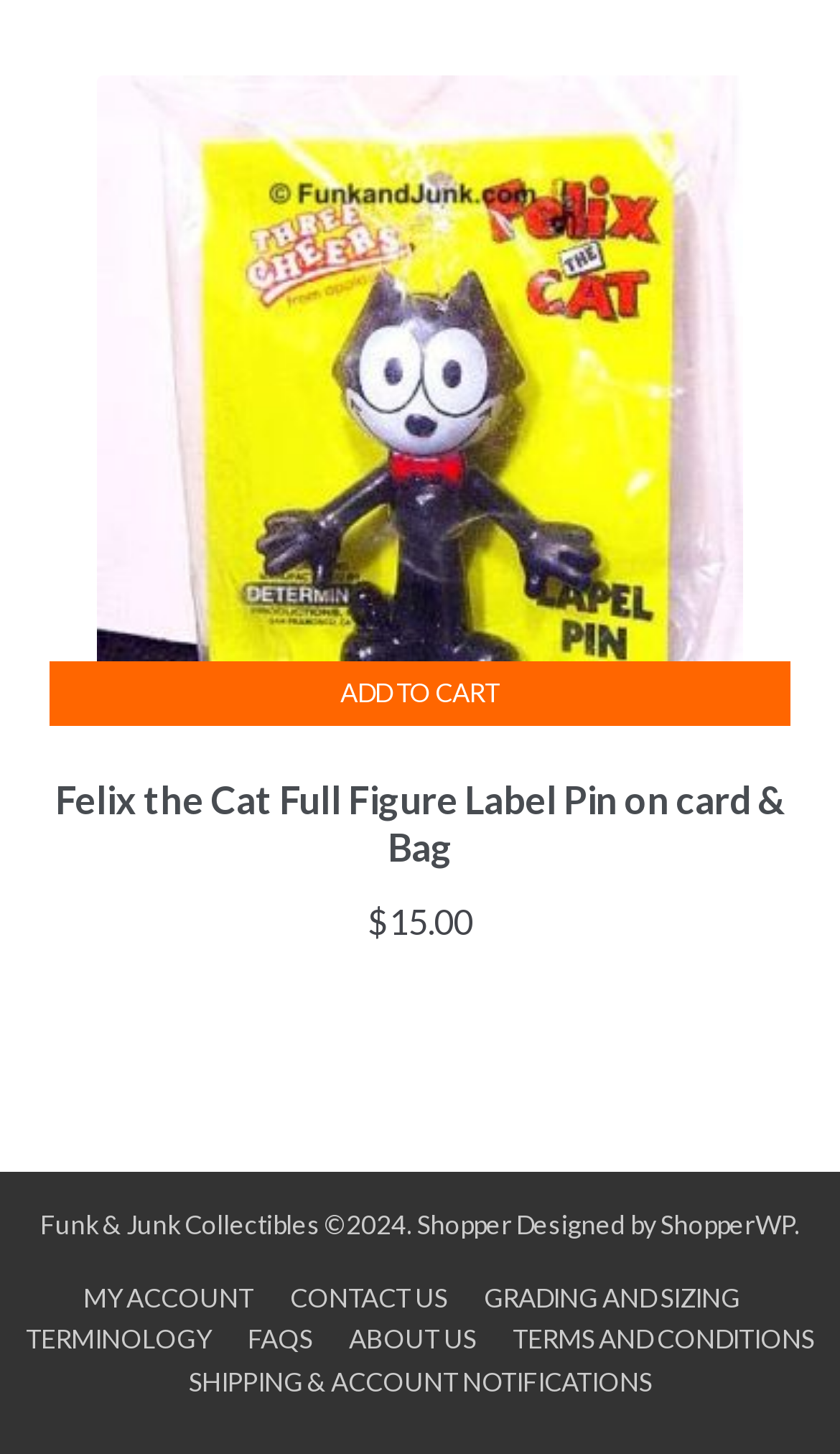Identify the bounding box coordinates of the area you need to click to perform the following instruction: "View product details".

[0.058, 0.053, 0.942, 0.653]